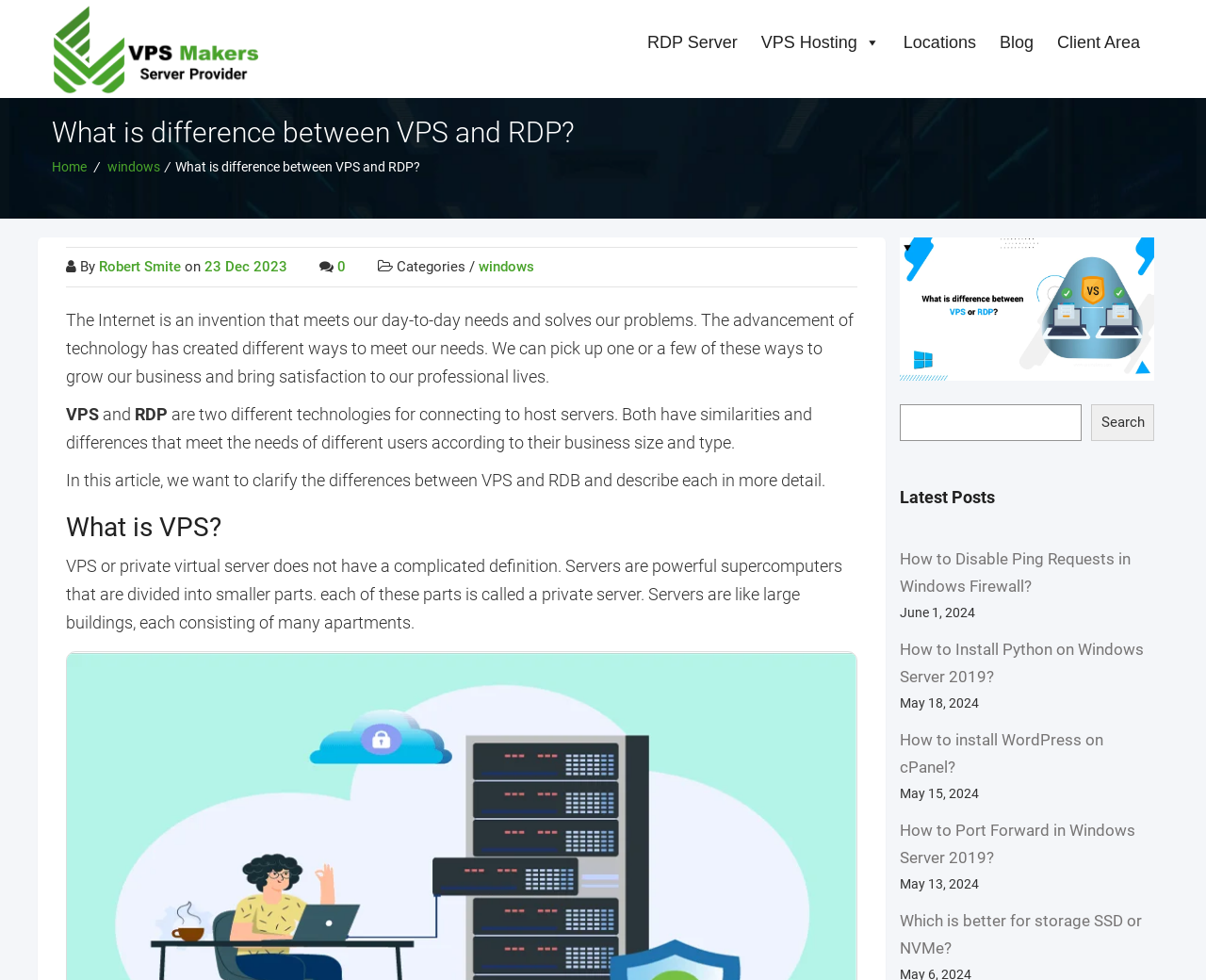Provide an in-depth caption for the webpage.

This webpage is about comparing VPS (Virtual Private Server) and RDP (Remote Desktop Protocol) technologies. At the top, there are several links to different sections of the website, including "VPSMakers VPS Hosting", "RDP Server", "Locations", "Blog", and "Client Area". Below these links, there is a heading that reads "What is difference between VPS and RDP?".

On the left side of the page, there is a navigation menu with links to "Home", "windows", and a separator line. Below this menu, there is a section with the title "What is difference between VPS and RDP?" and a brief description of the article. The author's name, "Robert Smite", and the publication date, "23 Dec 2023", are also mentioned.

The main content of the article starts with a brief introduction to the topic, explaining how technology has created different ways to meet our needs. The article then focuses on VPS and RDP, describing them as two different technologies for connecting to host servers. The text explains that both have similarities and differences that meet the needs of different users according to their business size and type.

The article is divided into sections, with headings such as "What is VPS?" and "Latest Posts". The "What is VPS?" section explains that VPS is a private virtual server that does not have a complicated definition, and provides an analogy of servers being like large buildings with many apartments.

On the right side of the page, there is a section with a featured image and a search bar. Below the search bar, there is a list of "Latest Posts" with links to different articles, including "How to Disable Ping Requests in Windows Firewall?", "How to Install Python on Windows Server 2019?", and "How to install WordPress on cPanel?". Each article has a publication date listed below the title.